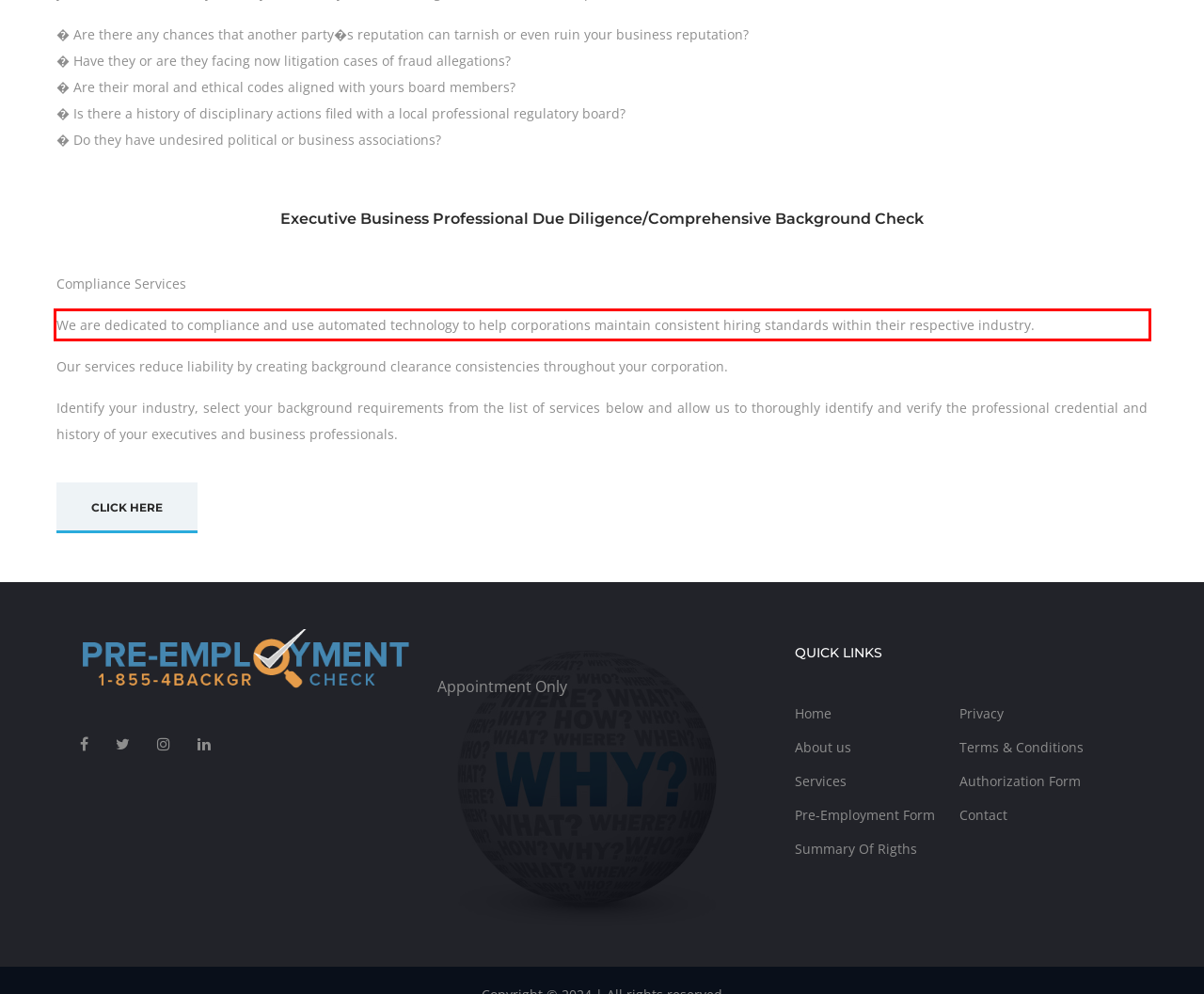Please examine the webpage screenshot and extract the text within the red bounding box using OCR.

We are dedicated to compliance and use automated technology to help corporations maintain consistent hiring standards within their respective industry.